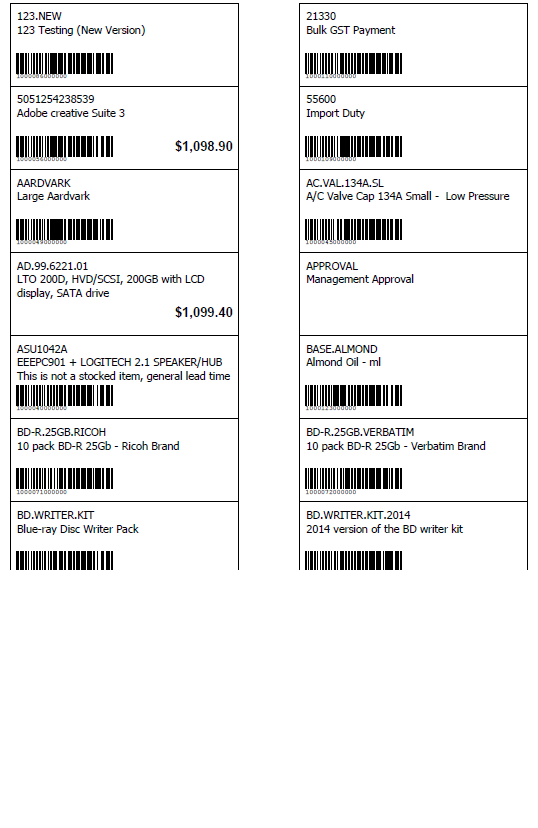Please provide a brief answer to the question using only one word or phrase: 
How many columns are the shelf talkers organized into?

Two